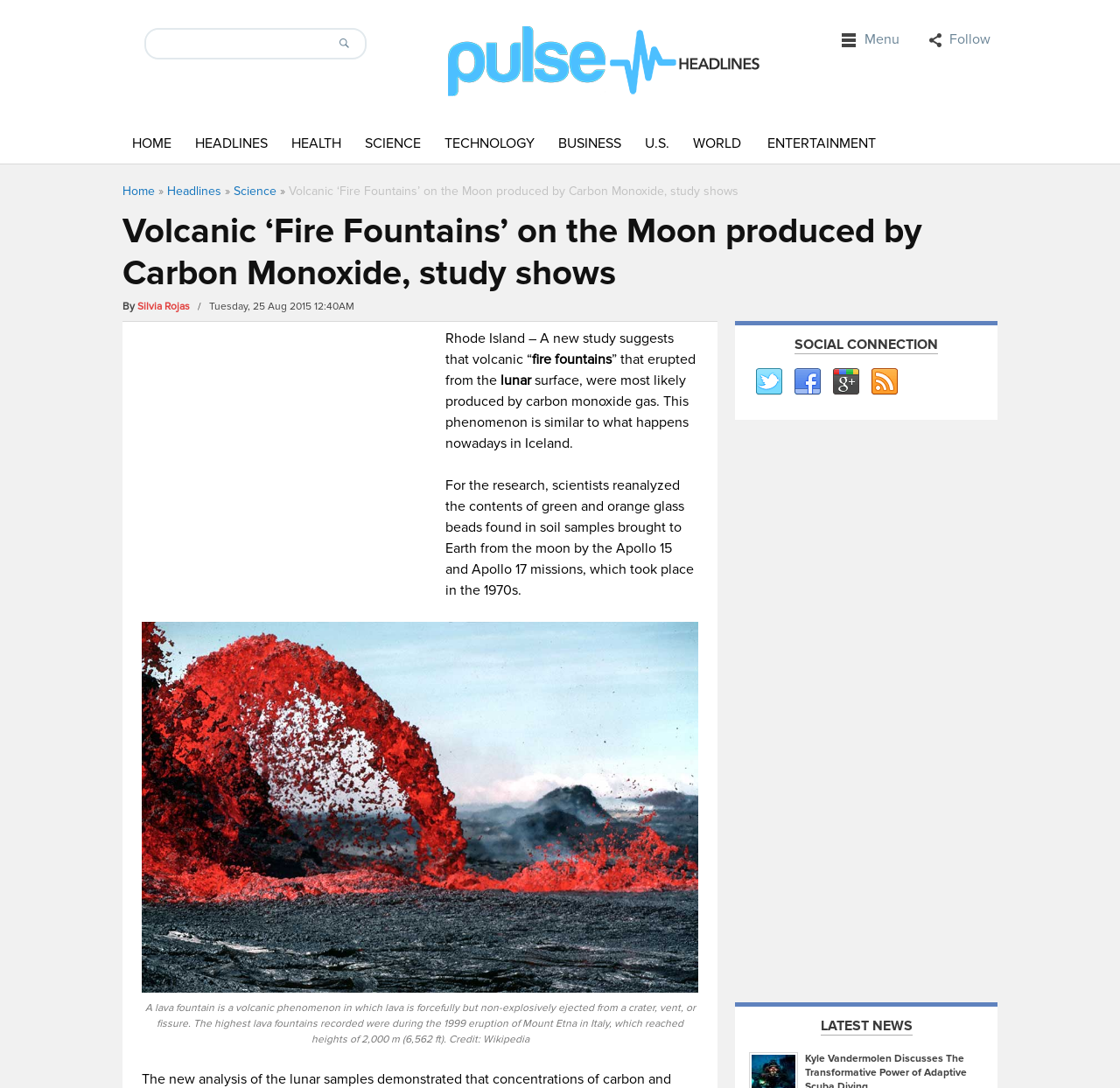Can you find the bounding box coordinates for the element to click on to achieve the instruction: "Check the gigs page"?

None